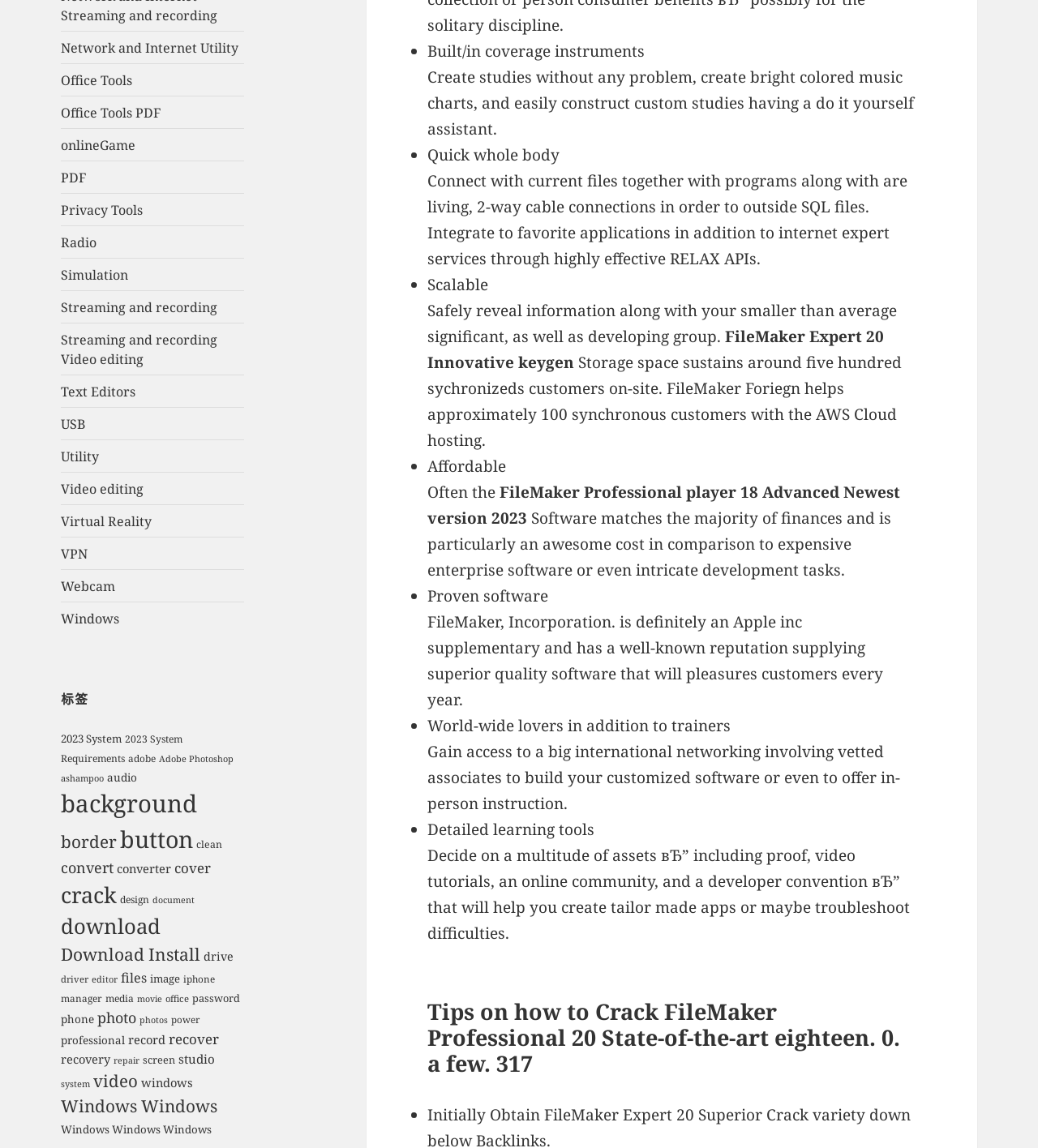Please identify the bounding box coordinates of the element that needs to be clicked to execute the following command: "Click on 'video (411个项目)'". Provide the bounding box using four float numbers between 0 and 1, formatted as [left, top, right, bottom].

[0.09, 0.931, 0.133, 0.951]